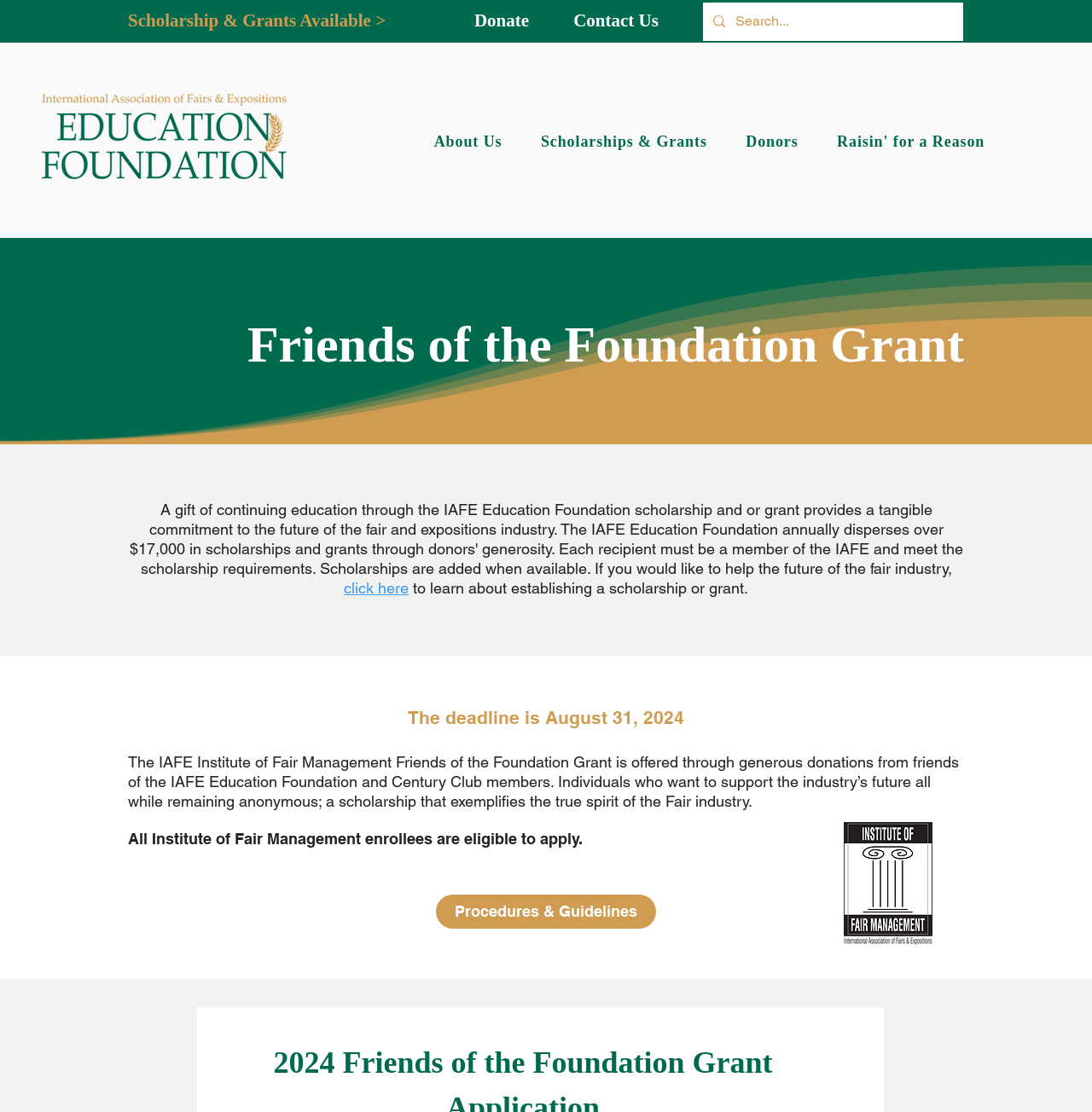Find the bounding box coordinates for the area you need to click to carry out the instruction: "Search for something". The coordinates should be four float numbers between 0 and 1, indicated as [left, top, right, bottom].

[0.644, 0.002, 0.882, 0.037]